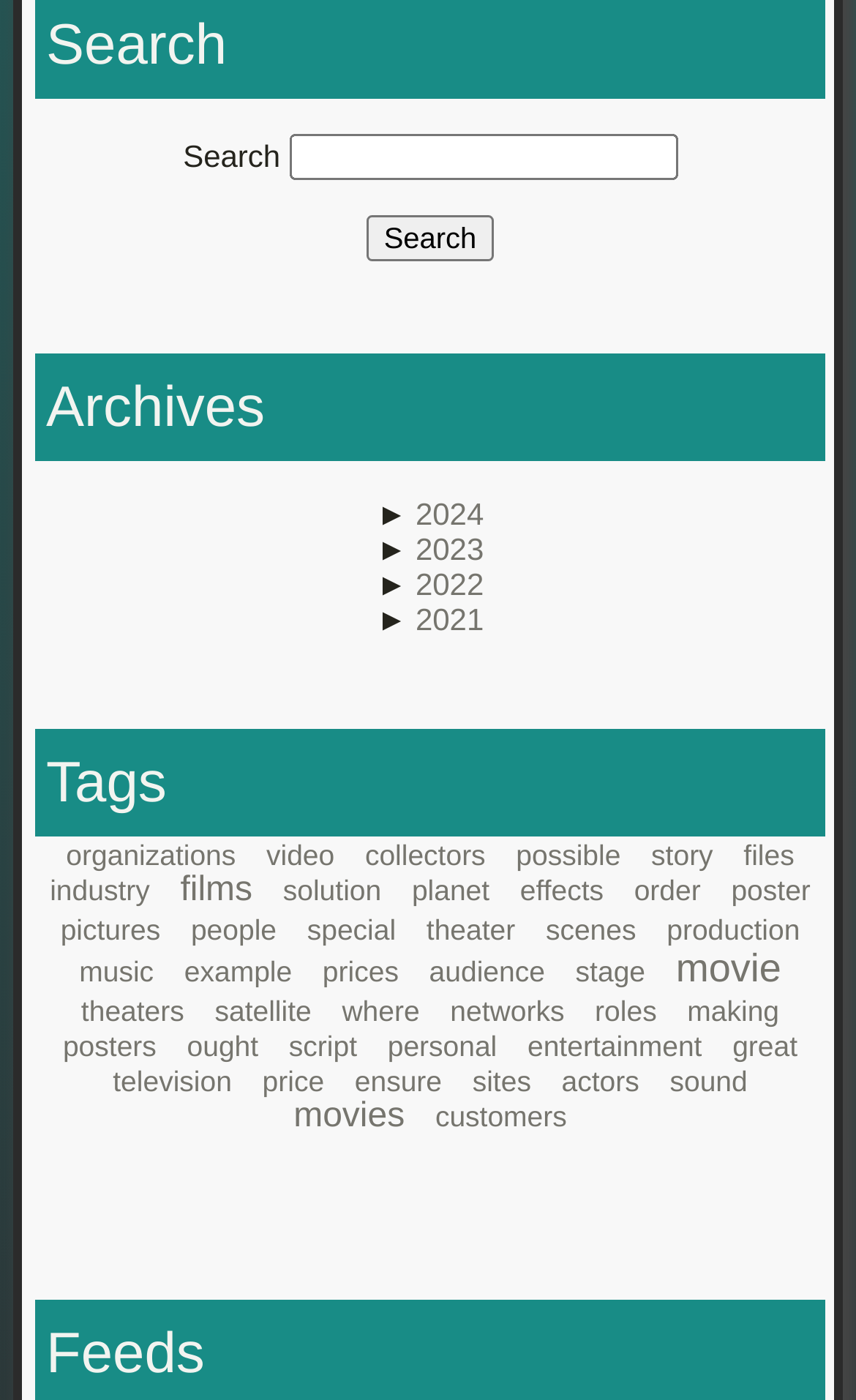Using the format (top-left x, top-left y, bottom-right x, bottom-right y), and given the element description, identify the bounding box coordinates within the screenshot: stage

[0.672, 0.682, 0.754, 0.706]